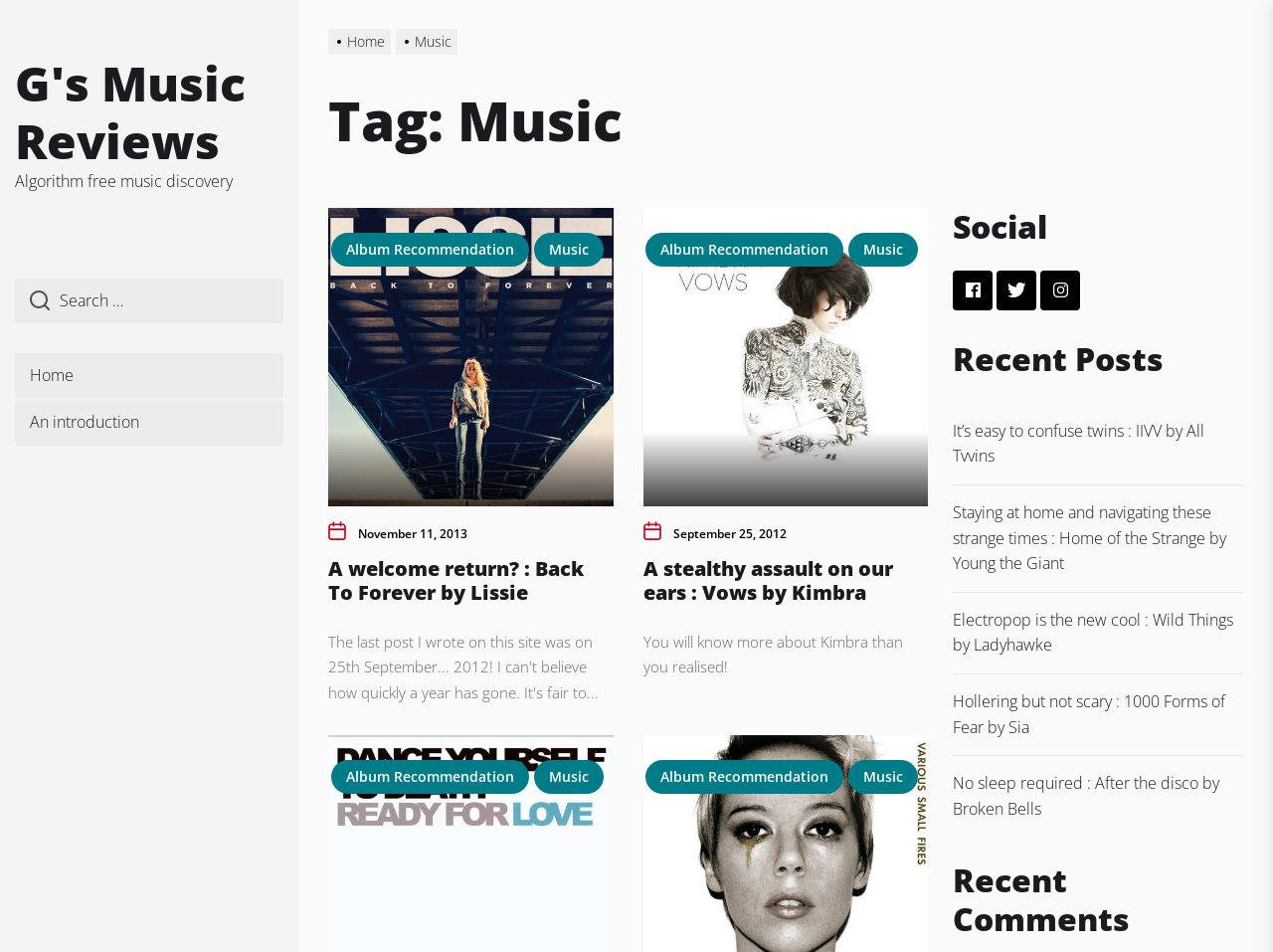Please identify the bounding box coordinates of the element that needs to be clicked to perform the following instruction: "Read album review of Lissie".

[0.258, 0.585, 0.482, 0.635]